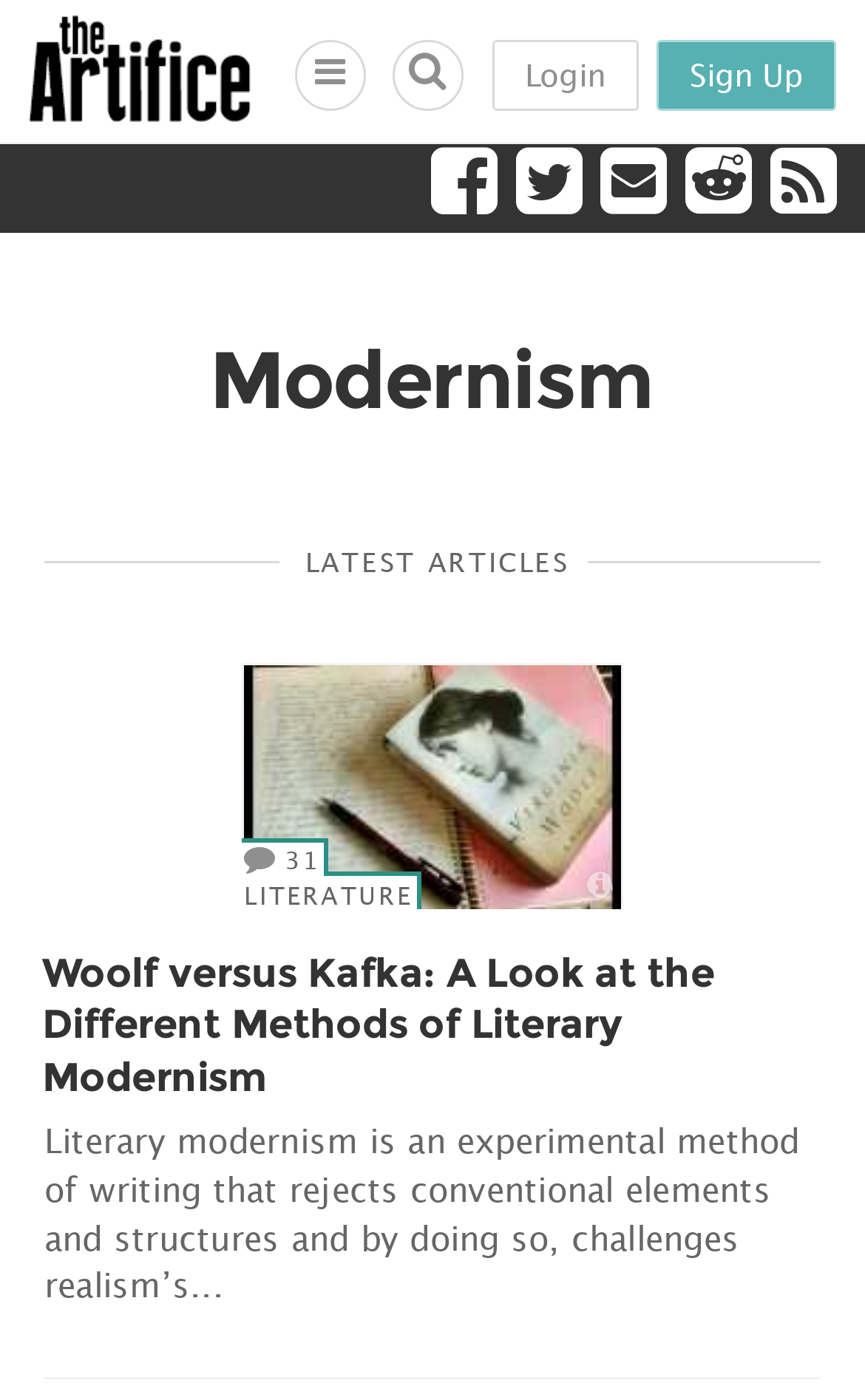Find and provide the bounding box coordinates for the UI element described here: "title="The Artifice"". The coordinates should be given as four float numbers between 0 and 1: [left, top, right, bottom].

[0.033, 0.06, 0.29, 0.093]